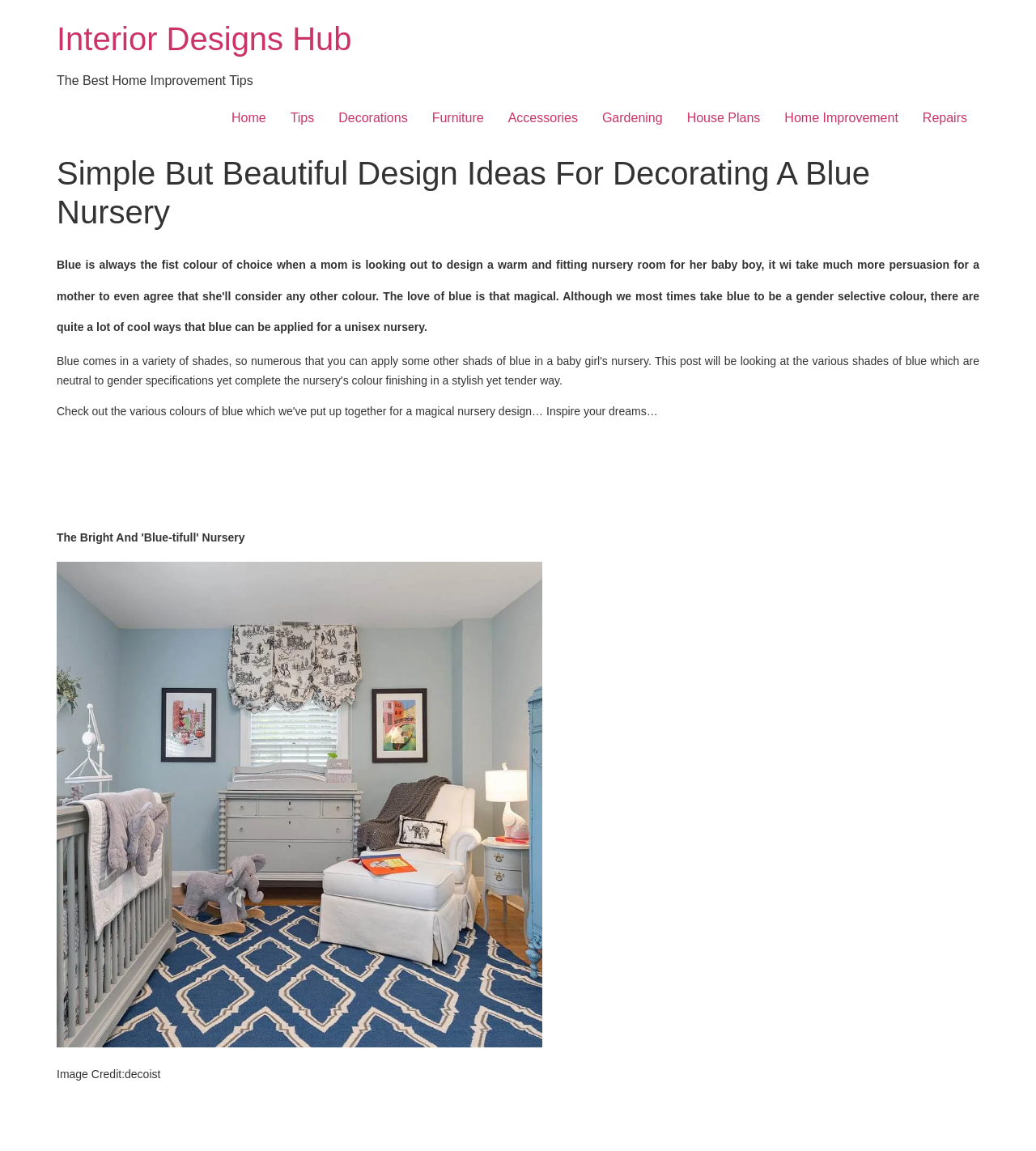What is the source of the image credit?
Based on the image, answer the question in a detailed manner.

The image credit is mentioned as 'Image Credit: decoist' at the bottom of the image, indicating that the image is sourced from decoist.